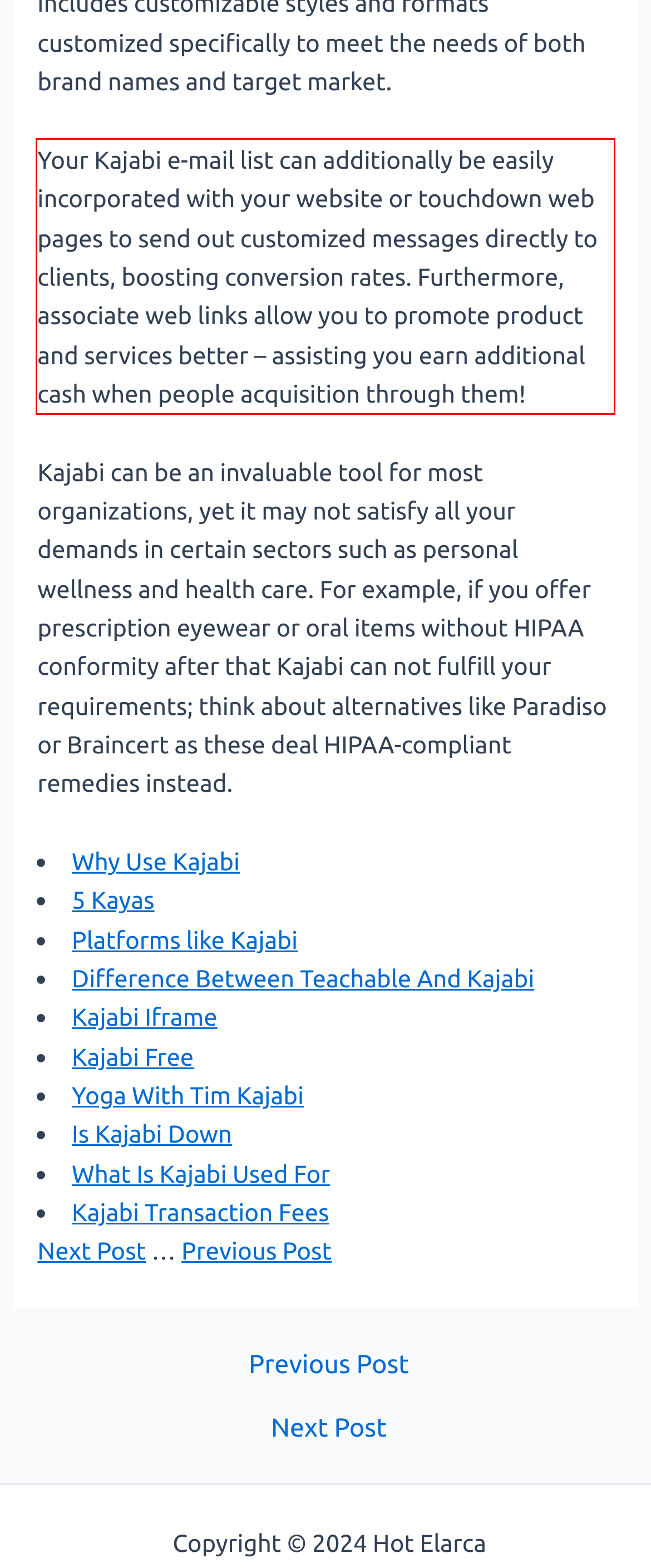You have a screenshot of a webpage, and there is a red bounding box around a UI element. Utilize OCR to extract the text within this red bounding box.

Your Kajabi e-mail list can additionally be easily incorporated with your website or touchdown web pages to send out customized messages directly to clients, boosting conversion rates. Furthermore, associate web links allow you to promote product and services better – assisting you earn additional cash when people acquisition through them!